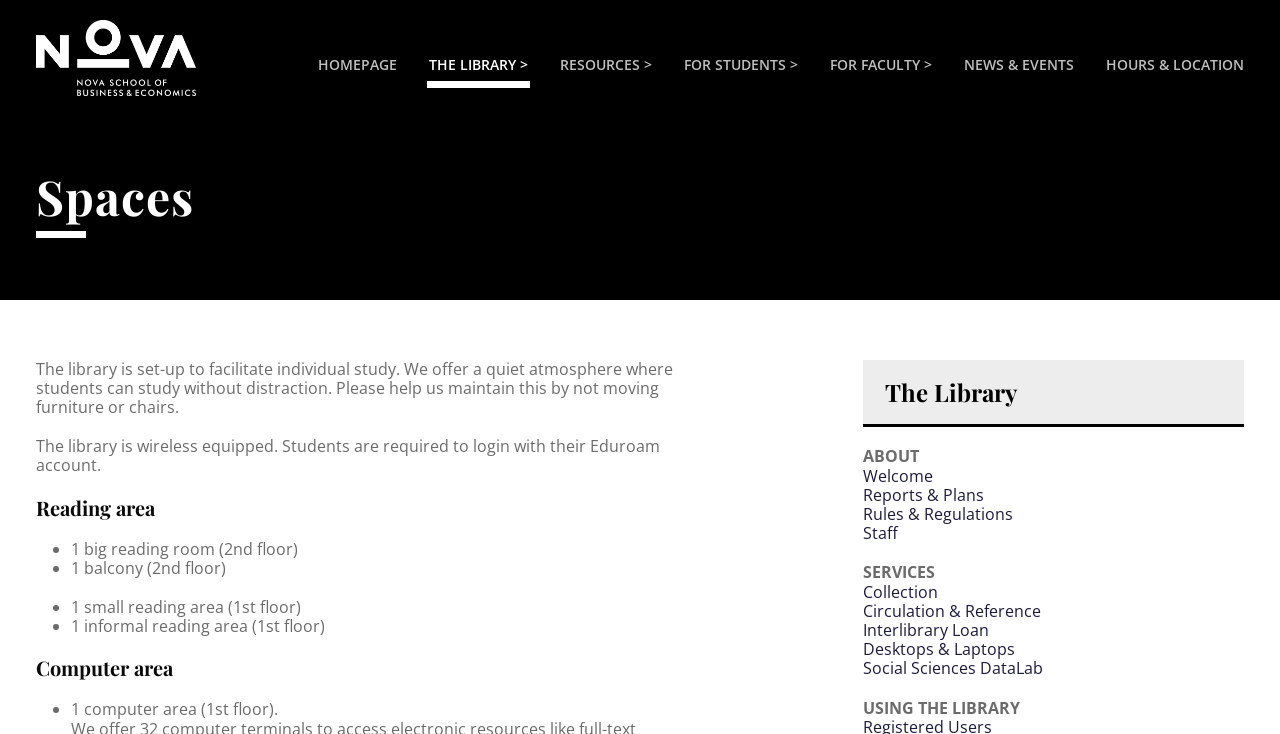Based on the image, please respond to the question with as much detail as possible:
What is the purpose of the library?

The purpose of the library can be inferred from the text 'The library is set-up to facilitate individual study. We offer a quiet atmosphere where students can study without distraction.' which suggests that the library is designed to provide a quiet and distraction-free environment for students to study individually.